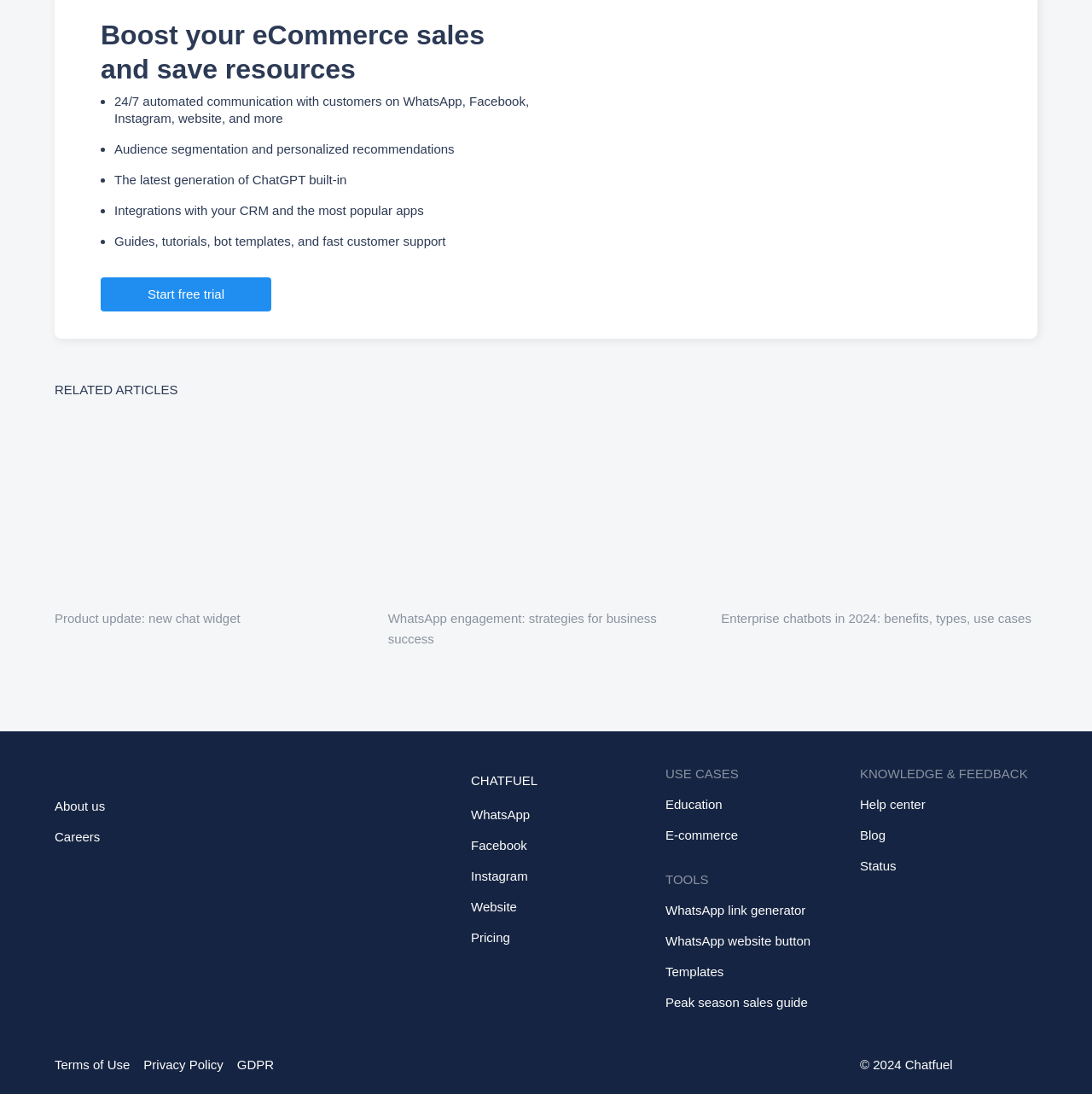What is the purpose of the 'RELATED ARTICLES' section?
Using the picture, provide a one-word or short phrase answer.

Provide related information